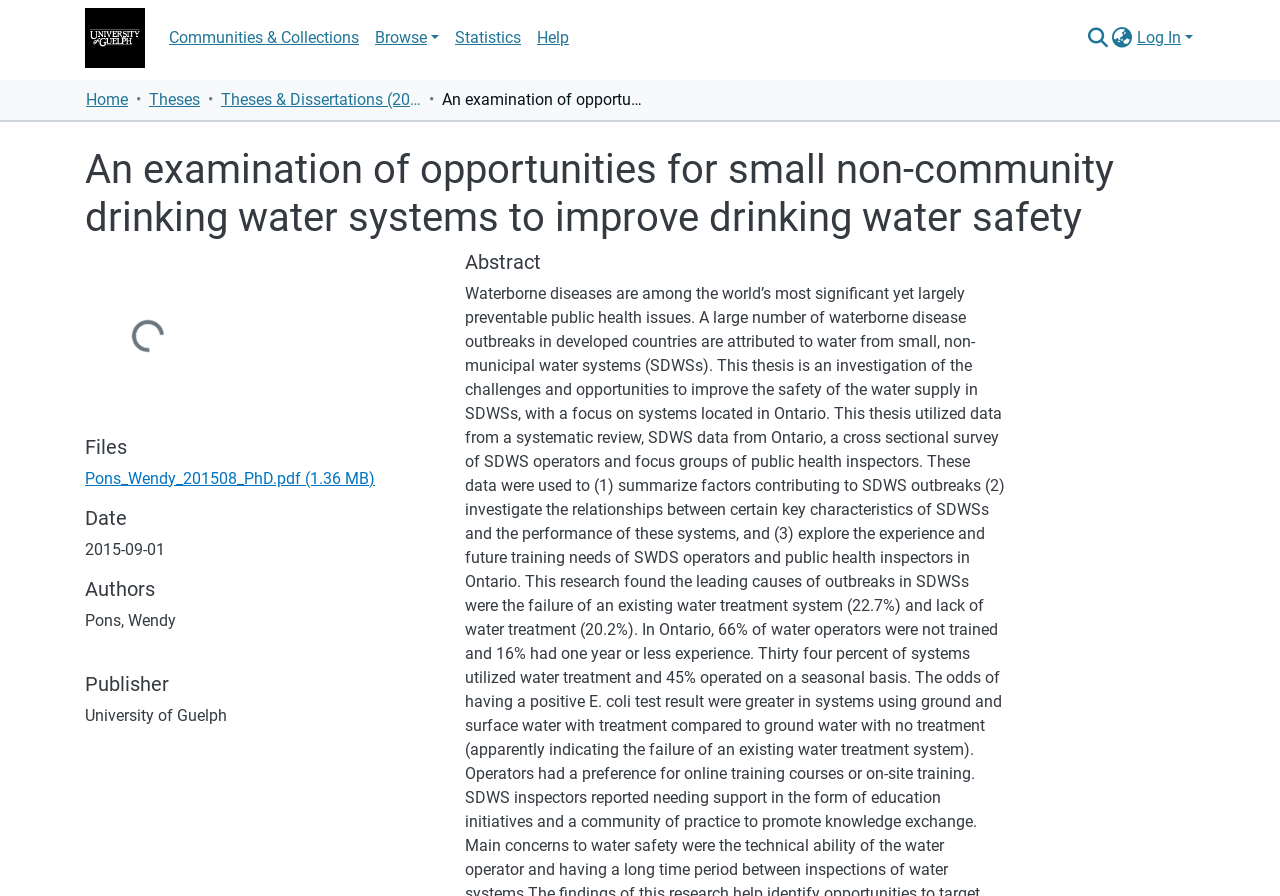What is the name of the repository?
Using the image, answer in one word or phrase.

Repository